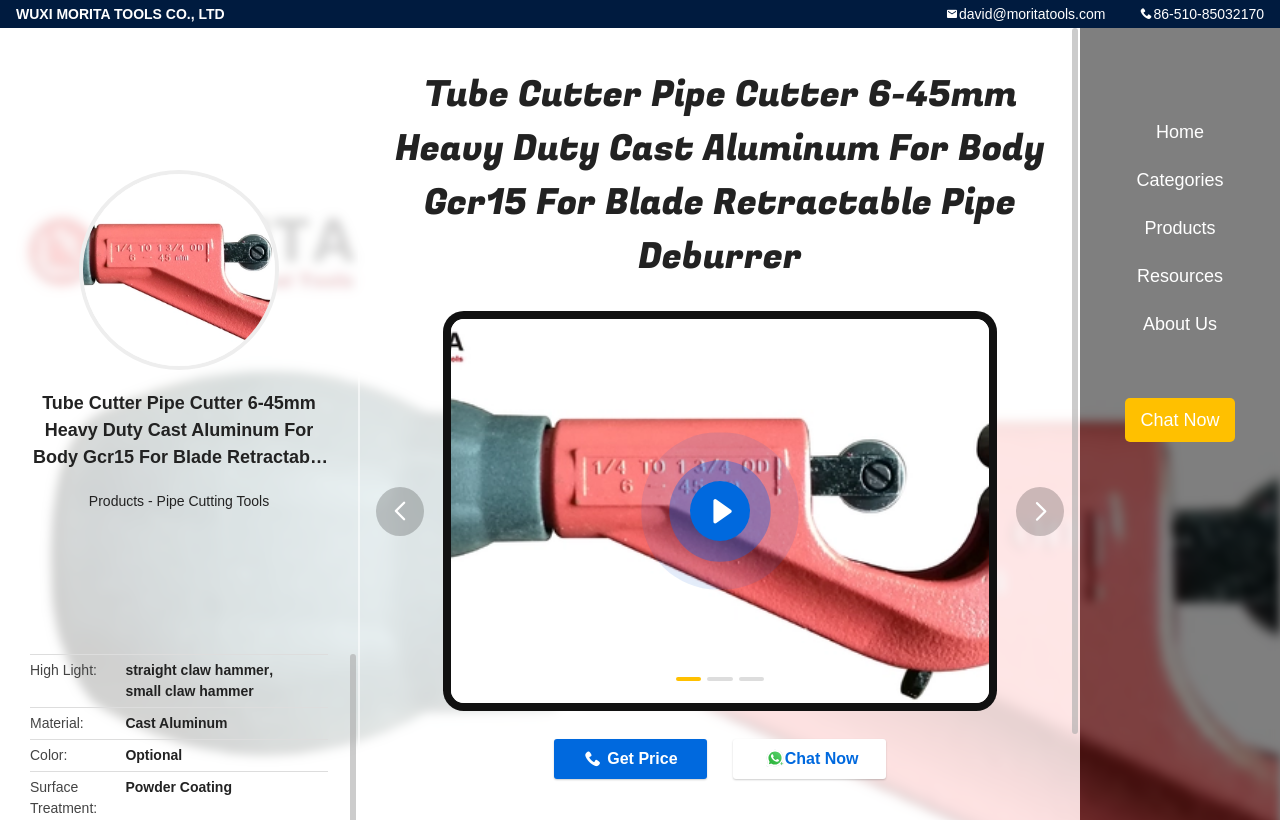Identify the bounding box coordinates of the region that should be clicked to execute the following instruction: "Chat with the supplier".

[0.572, 0.901, 0.692, 0.95]